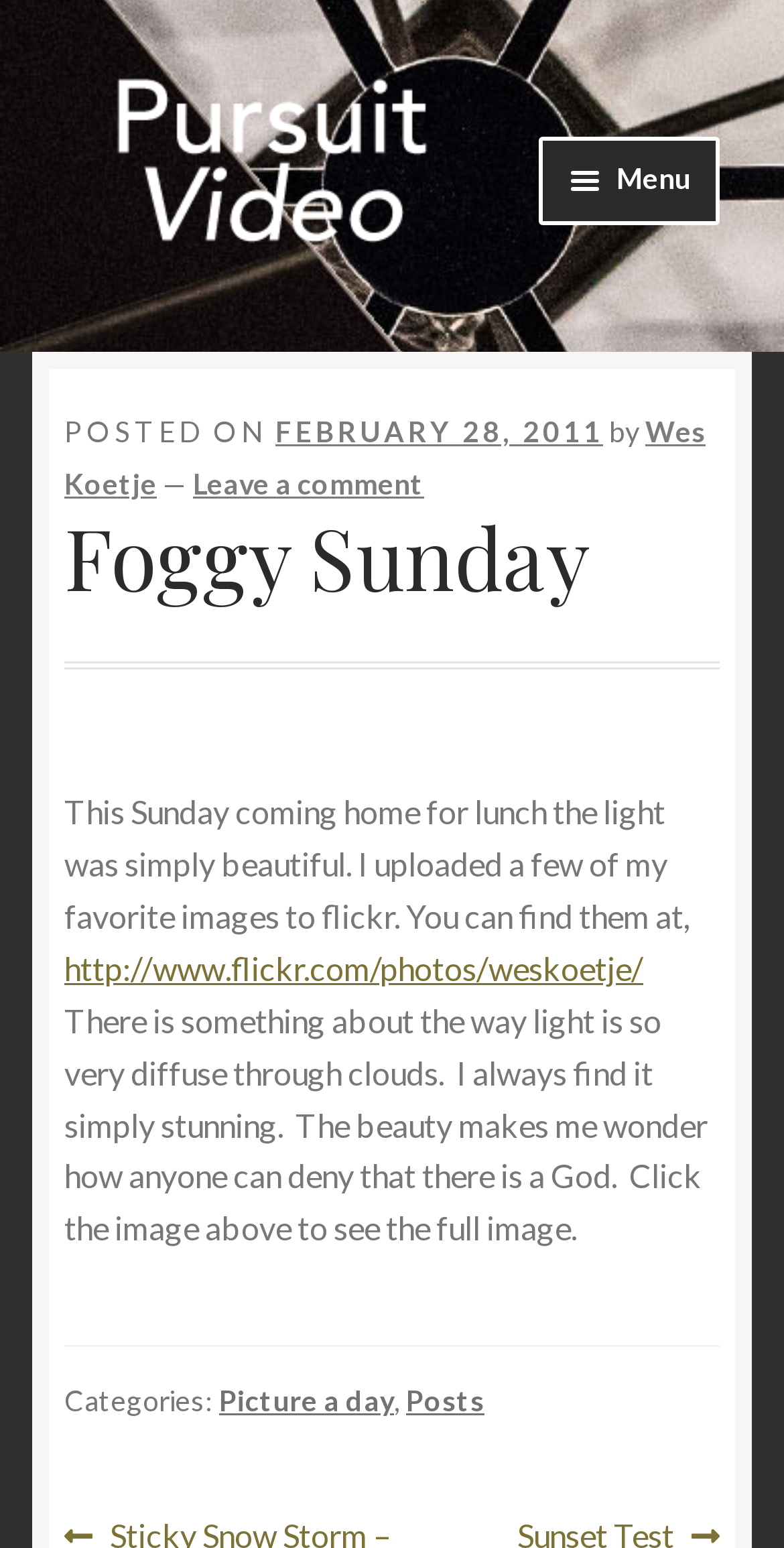Provide a one-word or one-phrase answer to the question:
What is the date of the blog post?

February 28, 2011